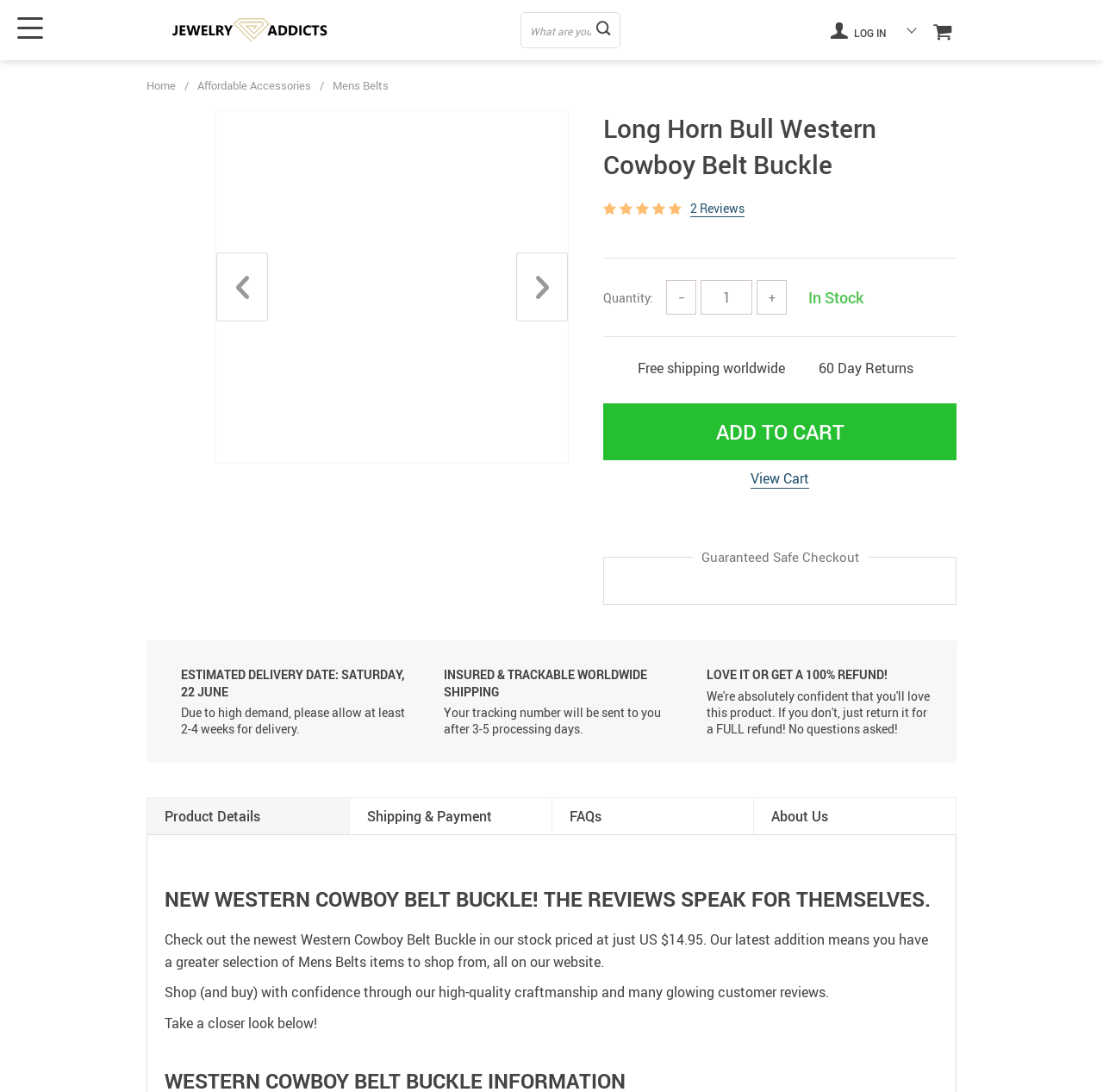What is the price of the Western Cowboy Belt Buckle?
From the details in the image, answer the question comprehensively.

I found the price of the Western Cowboy Belt Buckle by looking at the text 'US $14.95' which is located below the heading 'NEW WESTERN COWBOY BELT BUCKLE! THE REVIEWS SPEAK FOR THEMSELVES.'